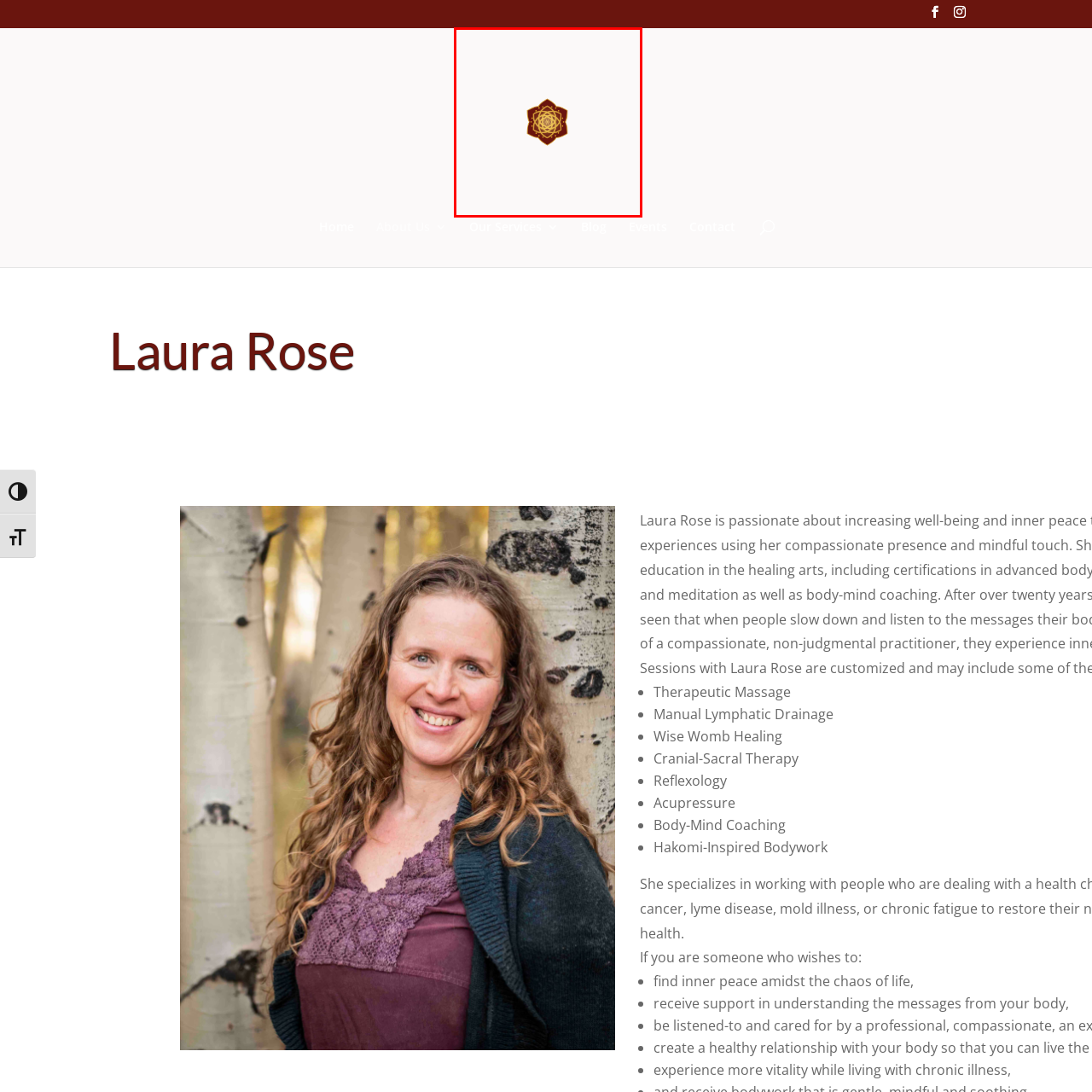What colors are used in the logo?
Examine the image highlighted by the red bounding box and provide a thorough and detailed answer based on your observations.

The caption states that the color palette of the logo consists of deep reds and golds, which symbolize healing, balance, and harmony.